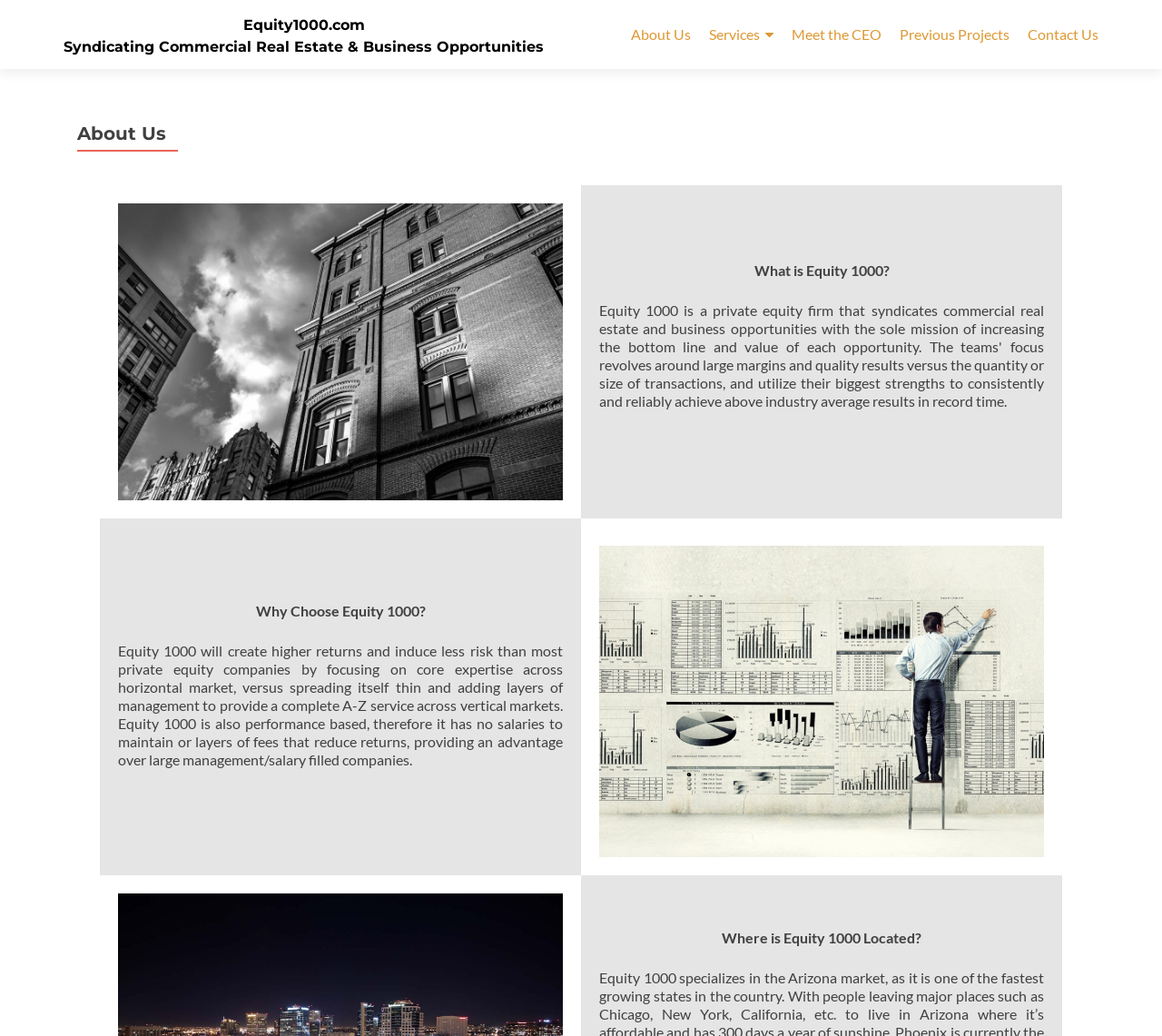What is the focus of Equity 1000?
Please provide an in-depth and detailed response to the question.

The focus of Equity 1000 can be found in the paragraph of text that describes the company's approach, which states that it focuses on core expertise across horizontal markets, rather than spreading itself thin across vertical markets.